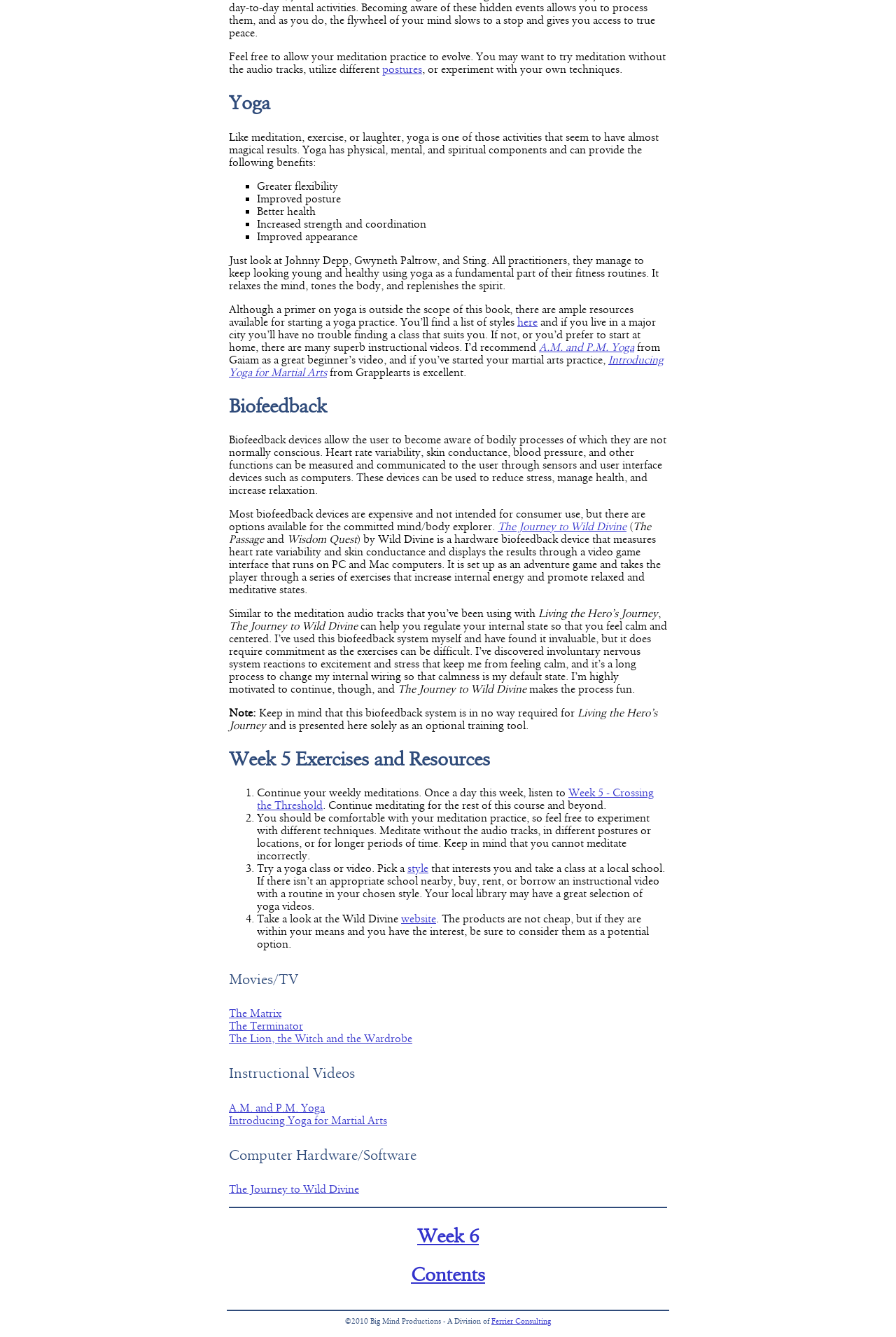Give a one-word or short-phrase answer to the following question: 
What is recommended for starting a yoga practice?

Find a class or video